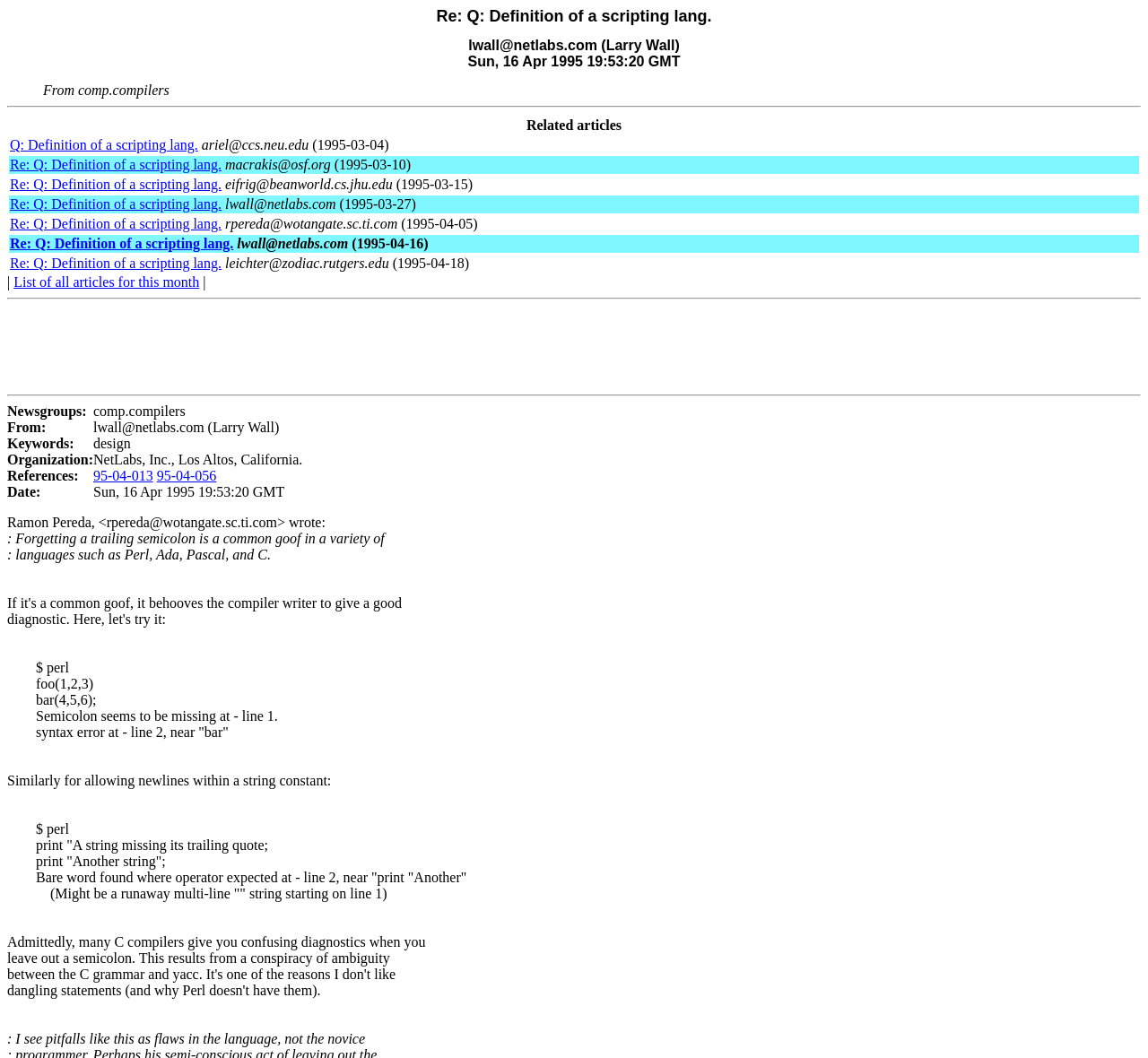Bounding box coordinates must be specified in the format (top-left x, top-left y, bottom-right x, bottom-right y). All values should be floating point numbers between 0 and 1. What are the bounding box coordinates of the UI element described as: 95-04-056

[0.136, 0.442, 0.189, 0.456]